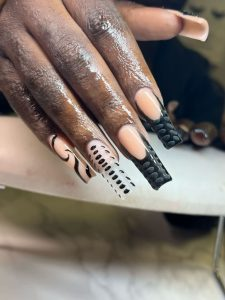Give a comprehensive caption that covers the entire image content.

This image showcases a beautifully crafted nail set, reflecting creativity and artistry. The set features a mix of designs, with a base of nude and a striking black pattern on the long nails. The intricate details include swirls and dots, blending elegance with a modern touch. This particular design was completed by Aireeyce Bonner for a client on January 20, 2023. The artwork embodies the passion and skill that Bonner has developed since launching her nail business, ‘Enhancedbyreese’, in 2020. It highlights her dedication to not just providing nail services, but also creating a welcoming and expressive space for her clients in a predominantly white institution.